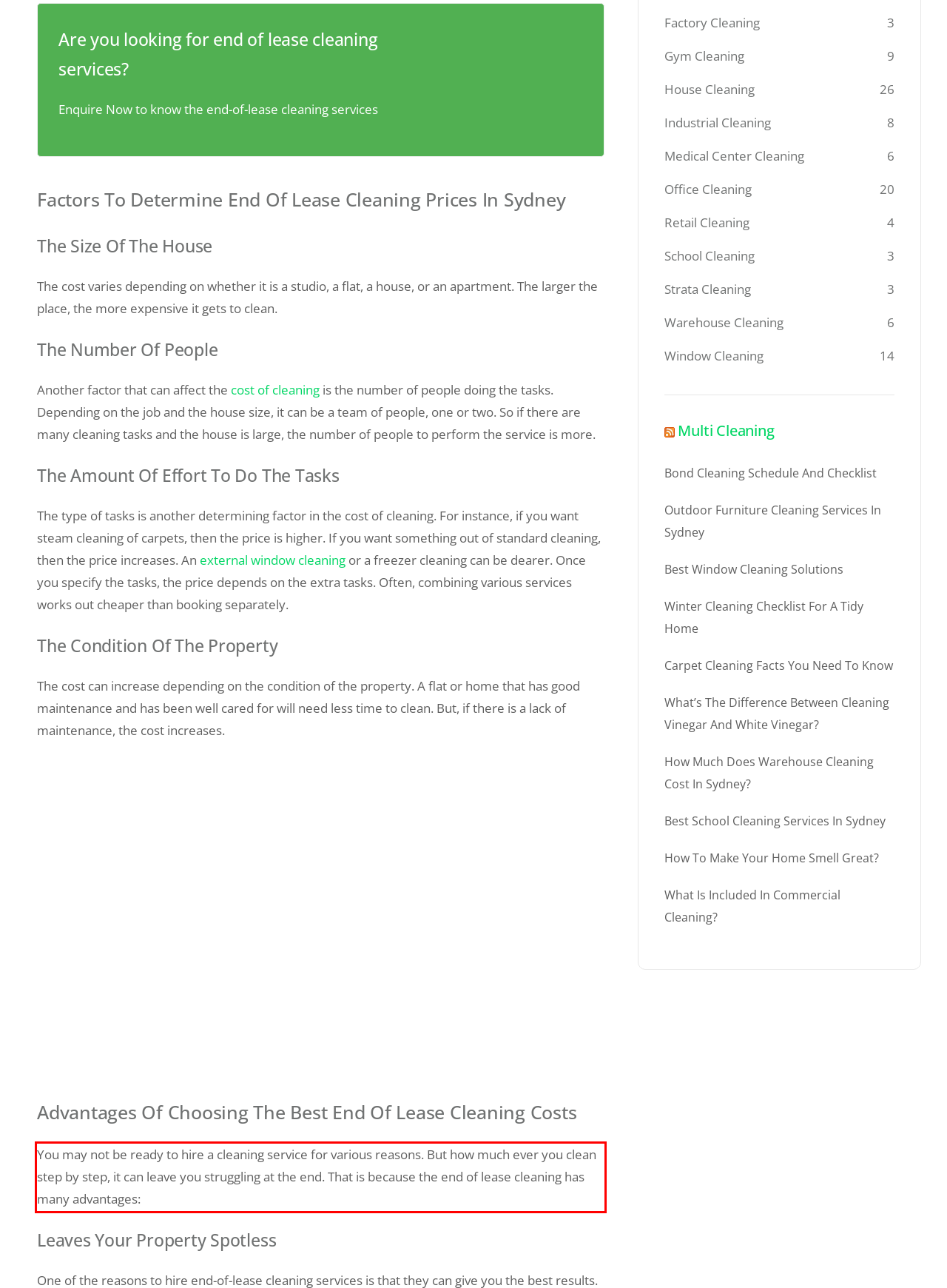Review the screenshot of the webpage and recognize the text inside the red rectangle bounding box. Provide the extracted text content.

You may not be ready to hire a cleaning service for various reasons. But how much ever you clean step by step, it can leave you struggling at the end. That is because the end of lease cleaning has many advantages: